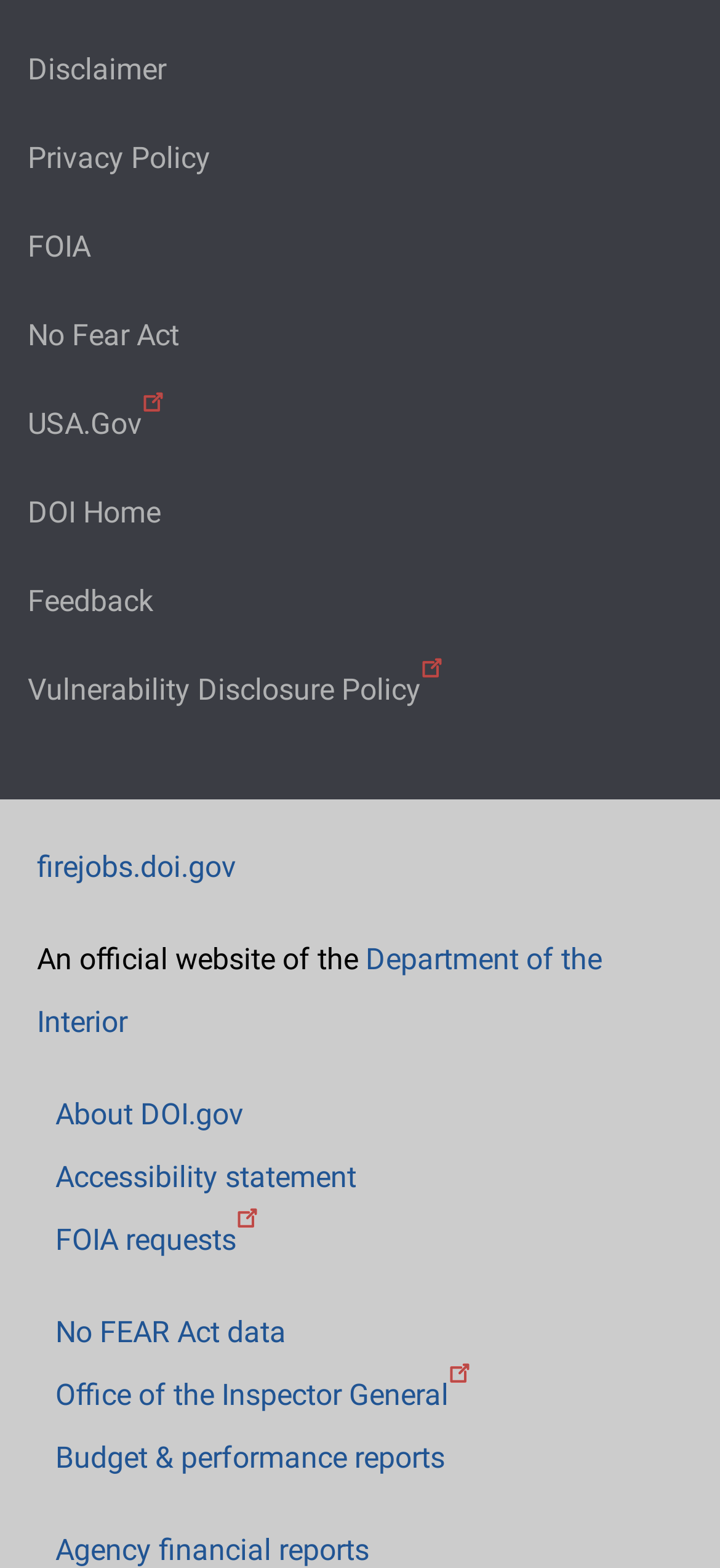Locate the bounding box of the UI element based on this description: "Vulnerability Disclosure Policy(link is external)". Provide four float numbers between 0 and 1 as [left, top, right, bottom].

[0.038, 0.431, 0.962, 0.449]